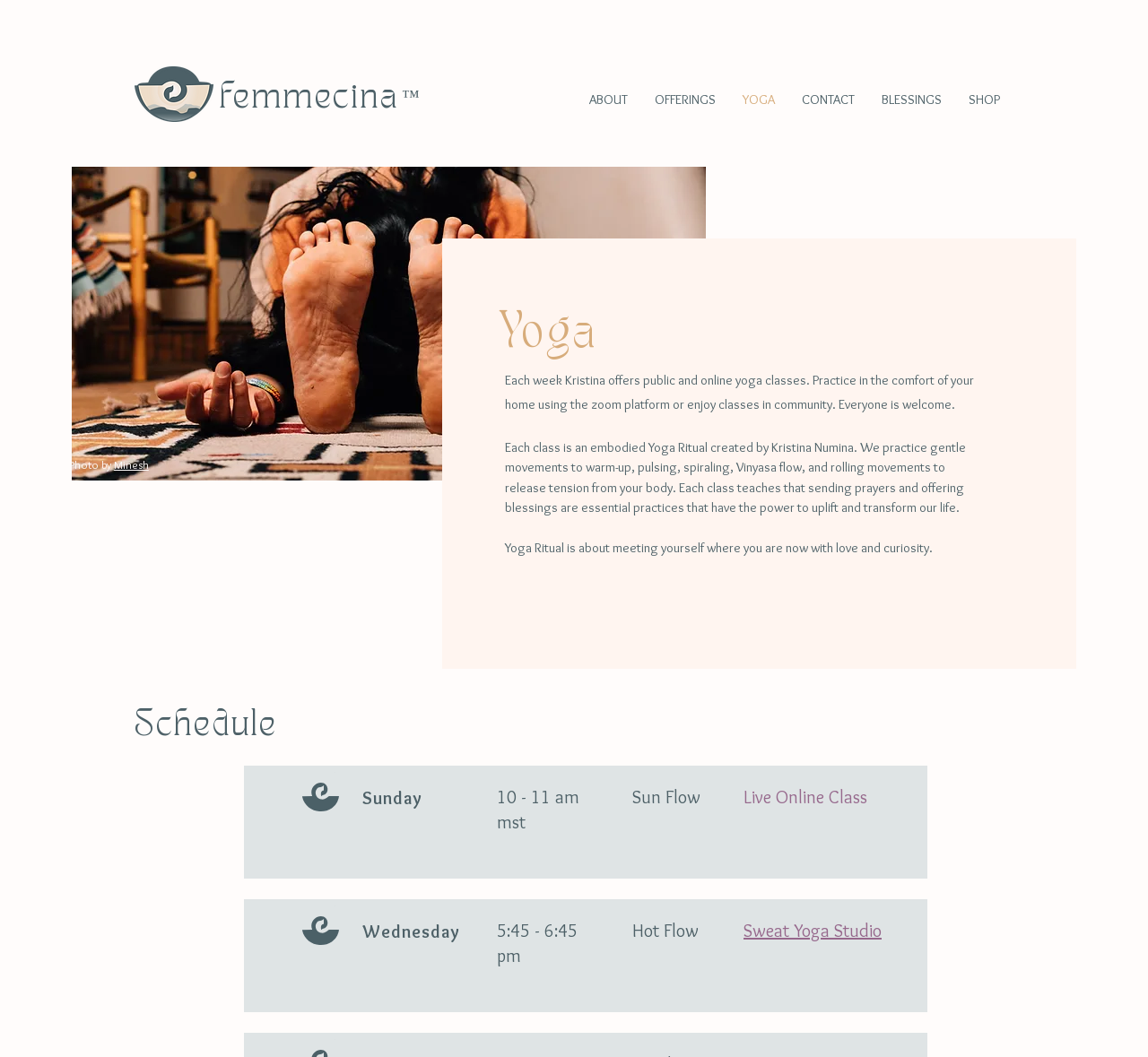Predict the bounding box coordinates for the UI element described as: "Sweat Yoga Studio". The coordinates should be four float numbers between 0 and 1, presented as [left, top, right, bottom].

[0.648, 0.869, 0.768, 0.892]